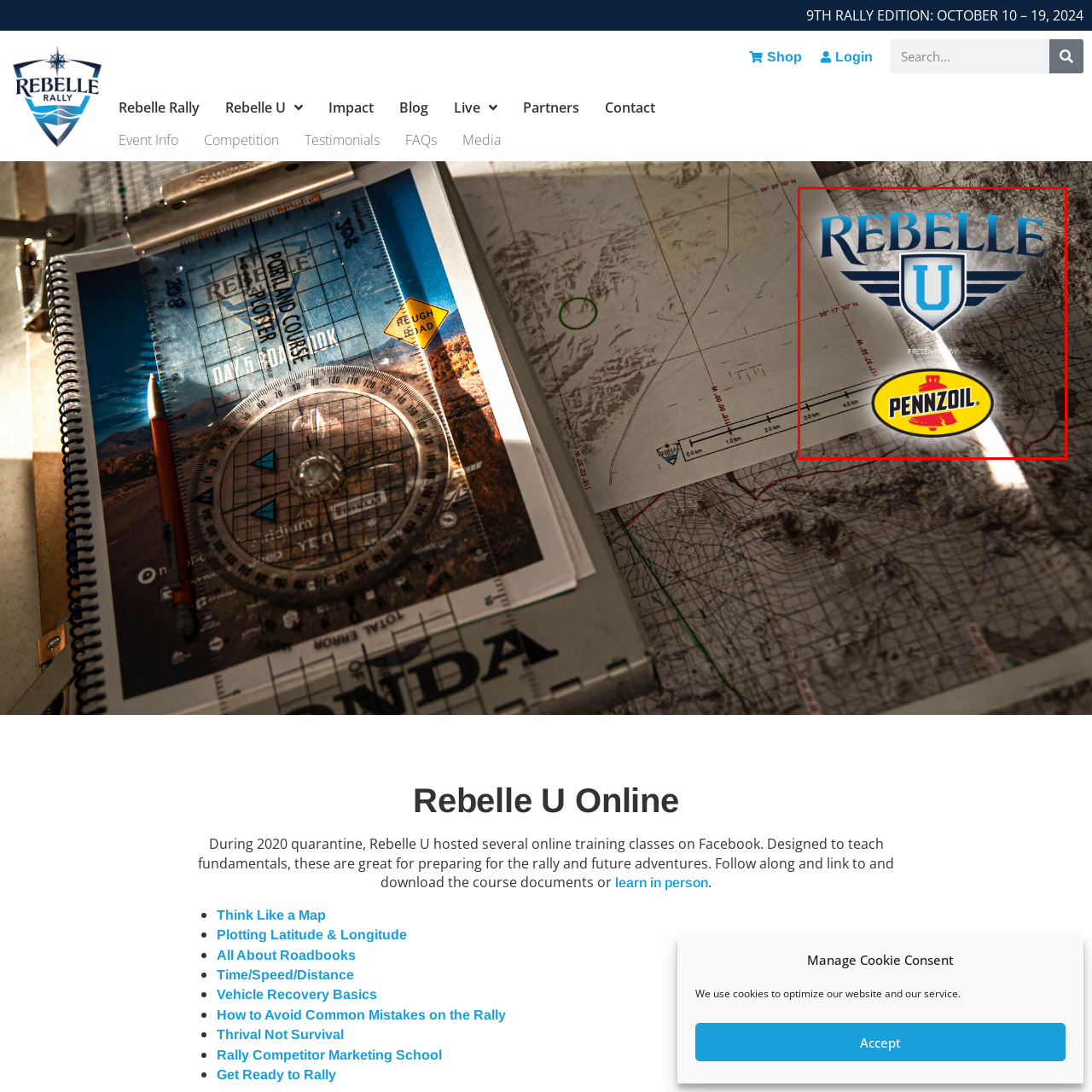Give an in-depth description of the image highlighted with the red boundary.

The image features the logo for "Rebelle U," an educational initiative associated with the Rebelle Rally, prominently displayed at the top with bold letters. Below the logo, the words "PRESENTED BY" are featured, indicating sponsorship or partnership. The icon of Pennzoil, a recognizable oil brand, appears in the lower portion of the image, framed within a yellow oval, reinforcing its support for the program. In the background, there are visual elements that suggest a map or navigation theme, likely reflecting the principles taught in the Rebelle U training, which focuses on essential skills for rally preparation. This combination of educational branding and sponsorship emphasizes the initiative's commitment to fostering knowledge and skills for adventure.